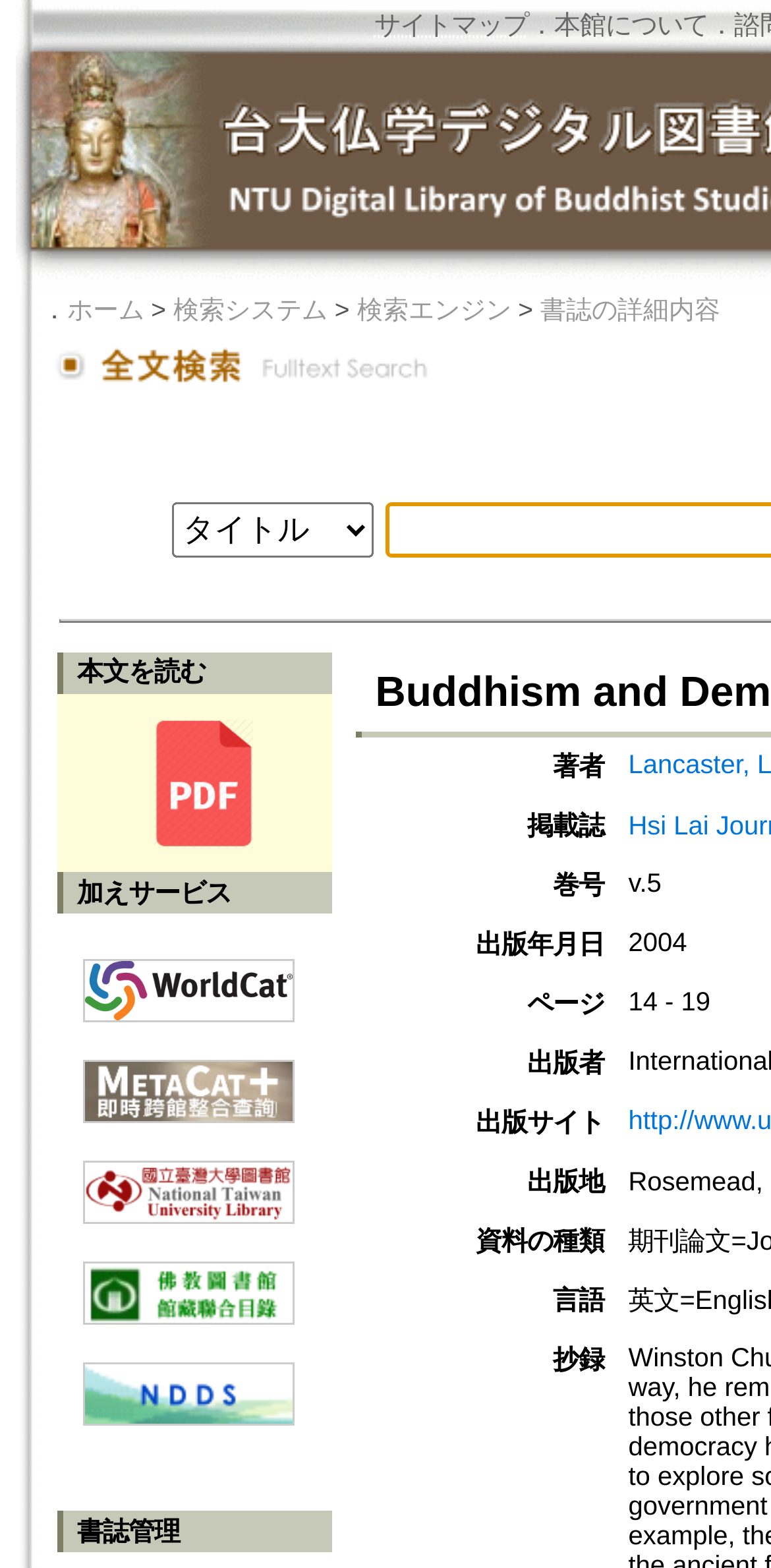Identify the bounding box coordinates for the UI element described as follows: title="NDDS 全國文獻傳遞系統". Use the format (top-left x, top-left y, bottom-right x, bottom-right y) and ensure all values are floating point numbers between 0 and 1.

[0.107, 0.894, 0.382, 0.913]